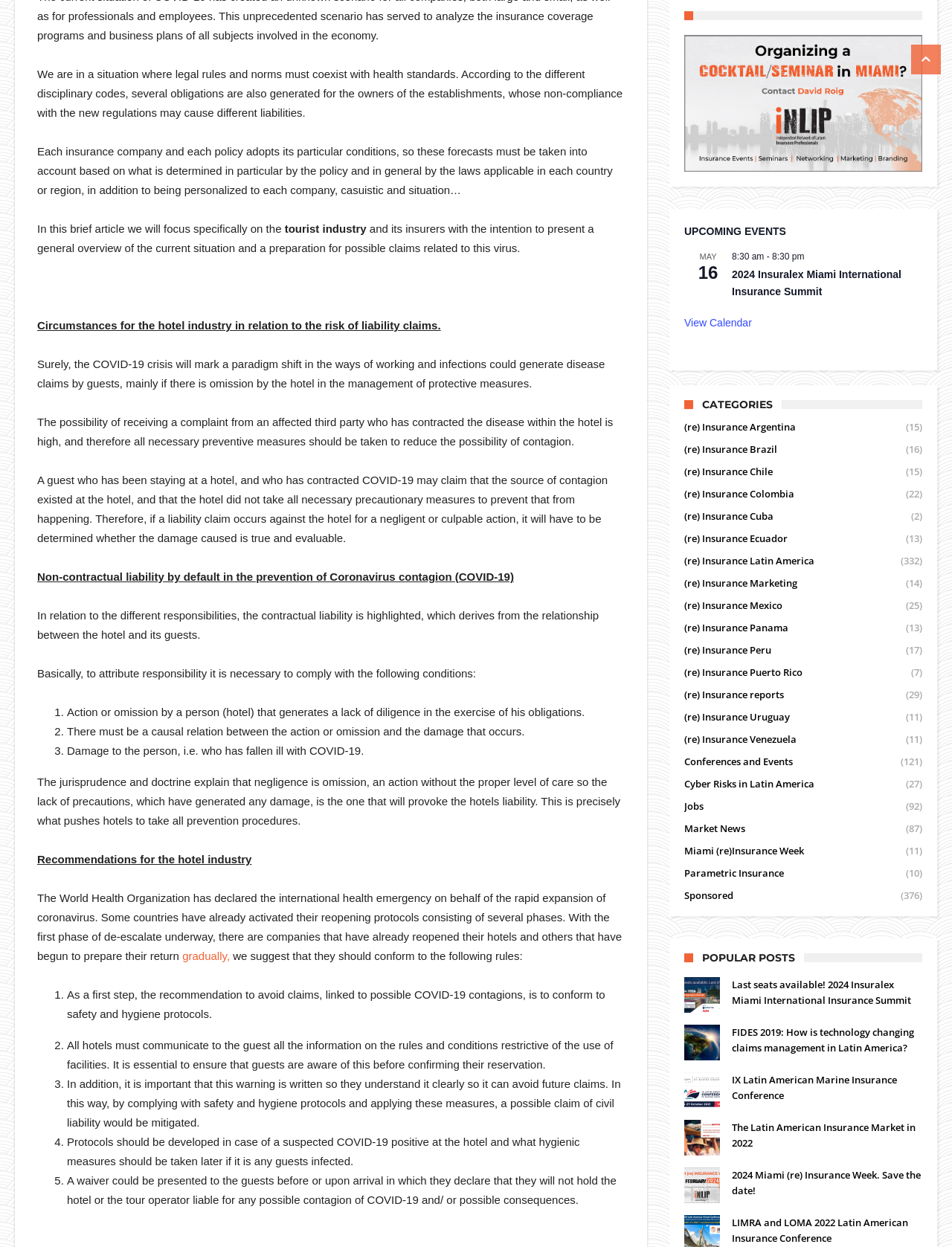Answer the question with a single word or phrase: 
What is the recommended first step for hotels to avoid claims linked to COVID-19 contagions?

Conform to safety and hygiene protocols